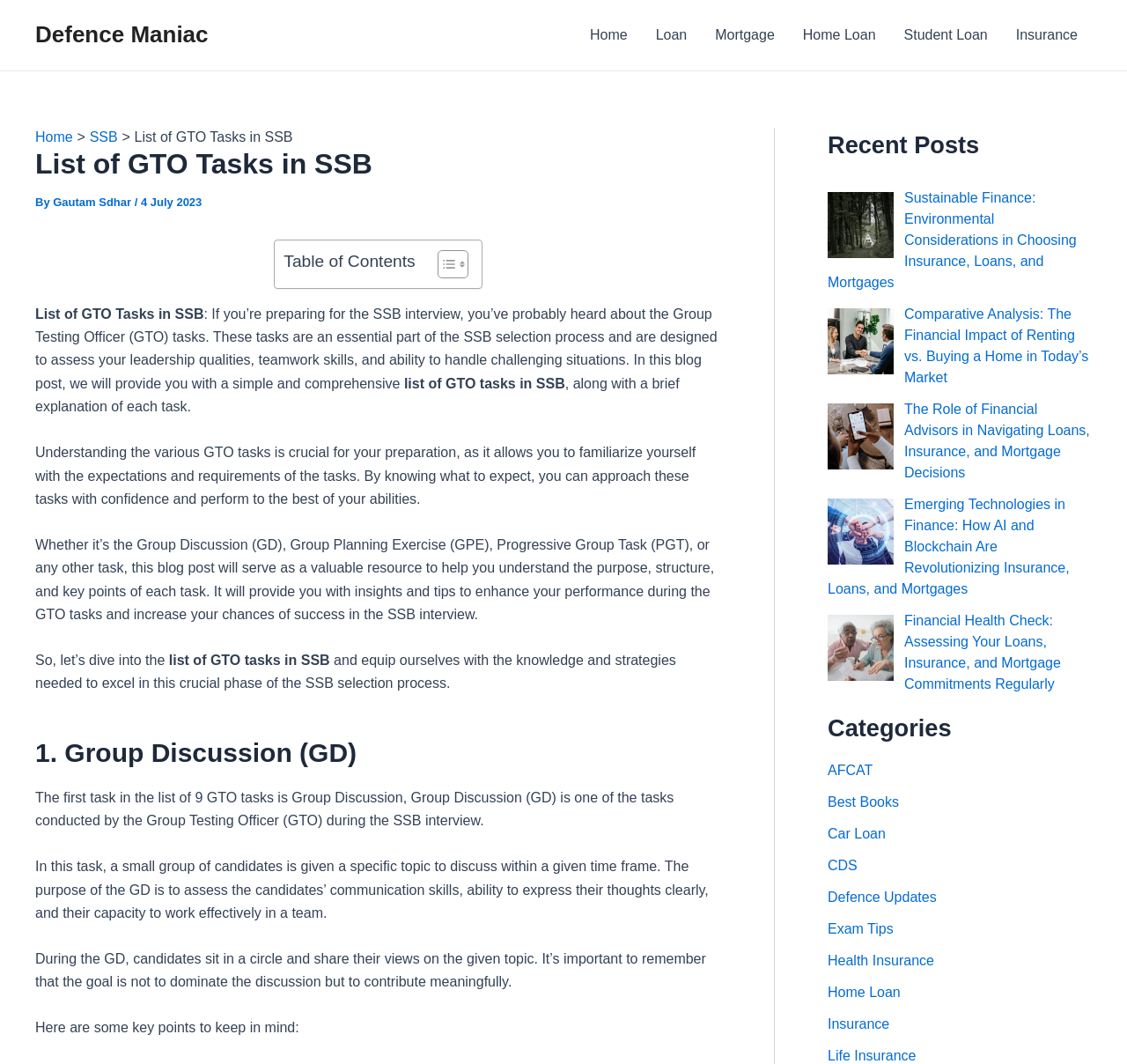Please find the bounding box for the following UI element description. Provide the coordinates in (top-left x, top-left y, bottom-right x, bottom-right y) format, with values between 0 and 1: Defence Maniac

[0.031, 0.02, 0.185, 0.045]